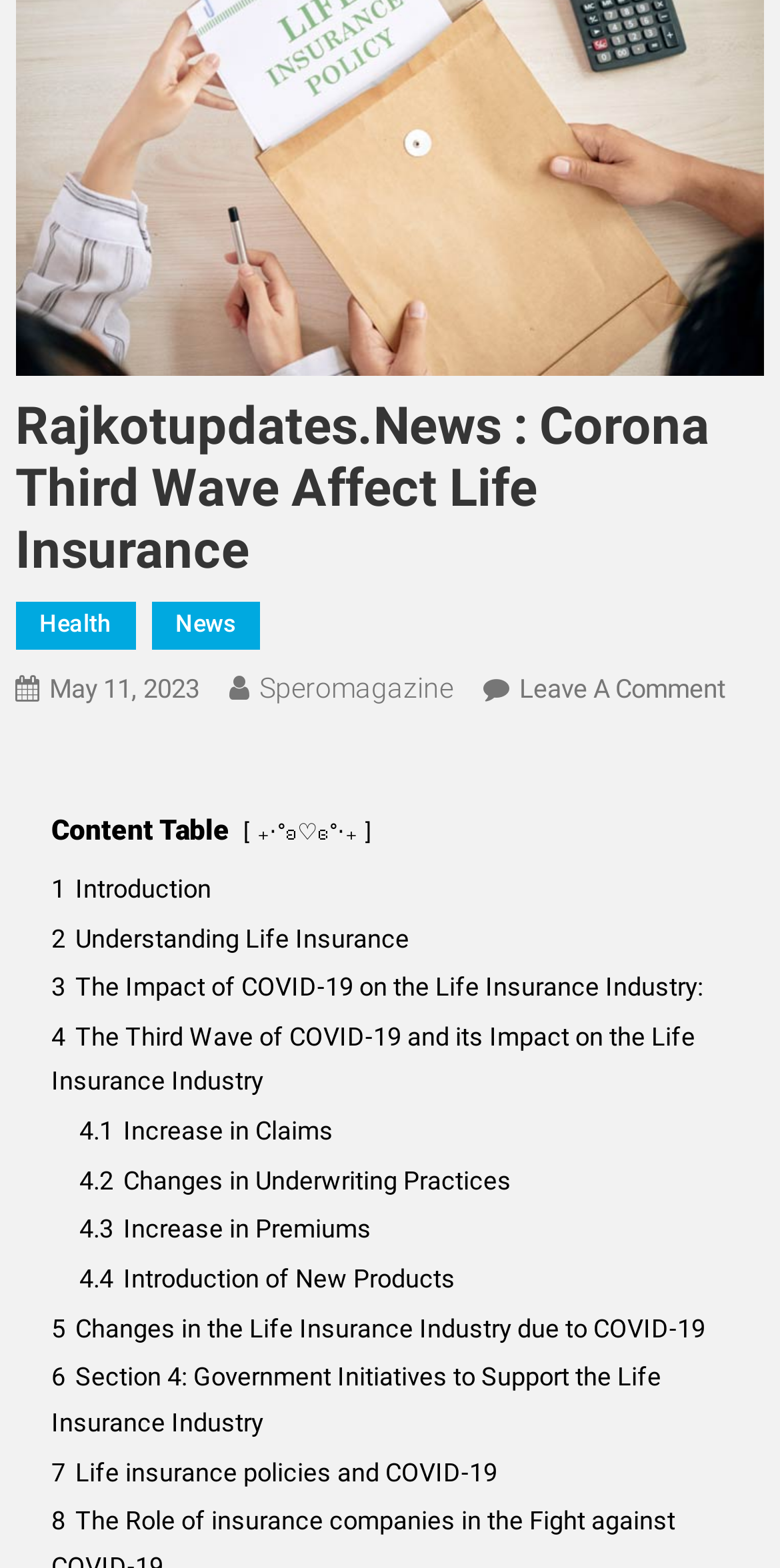Extract the bounding box coordinates for the described element: "4.1 Increase in Claims". The coordinates should be represented as four float numbers between 0 and 1: [left, top, right, bottom].

[0.102, 0.712, 0.428, 0.731]